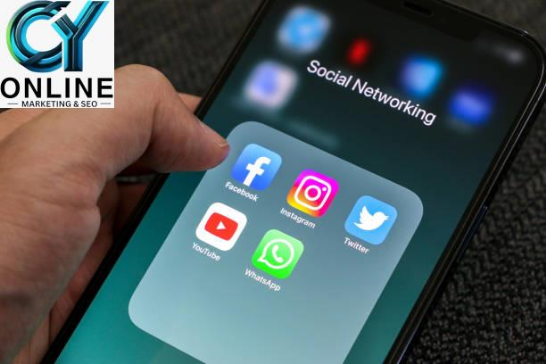What is the person's hand poised over?
Answer with a single word or short phrase according to what you see in the image.

a smartphone